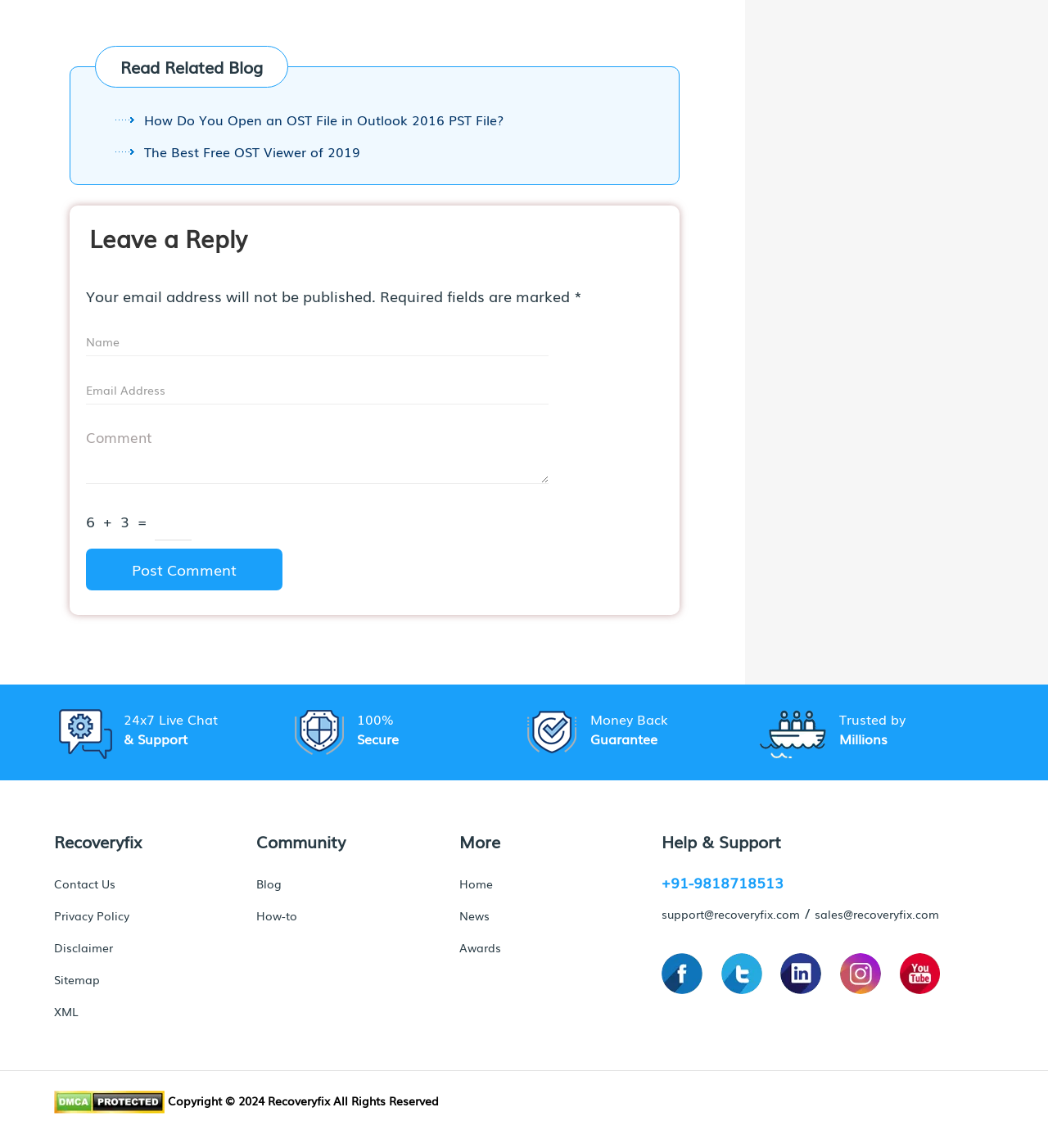Please determine the bounding box coordinates of the section I need to click to accomplish this instruction: "Enter your name in the 'Name' field".

[0.082, 0.286, 0.524, 0.31]